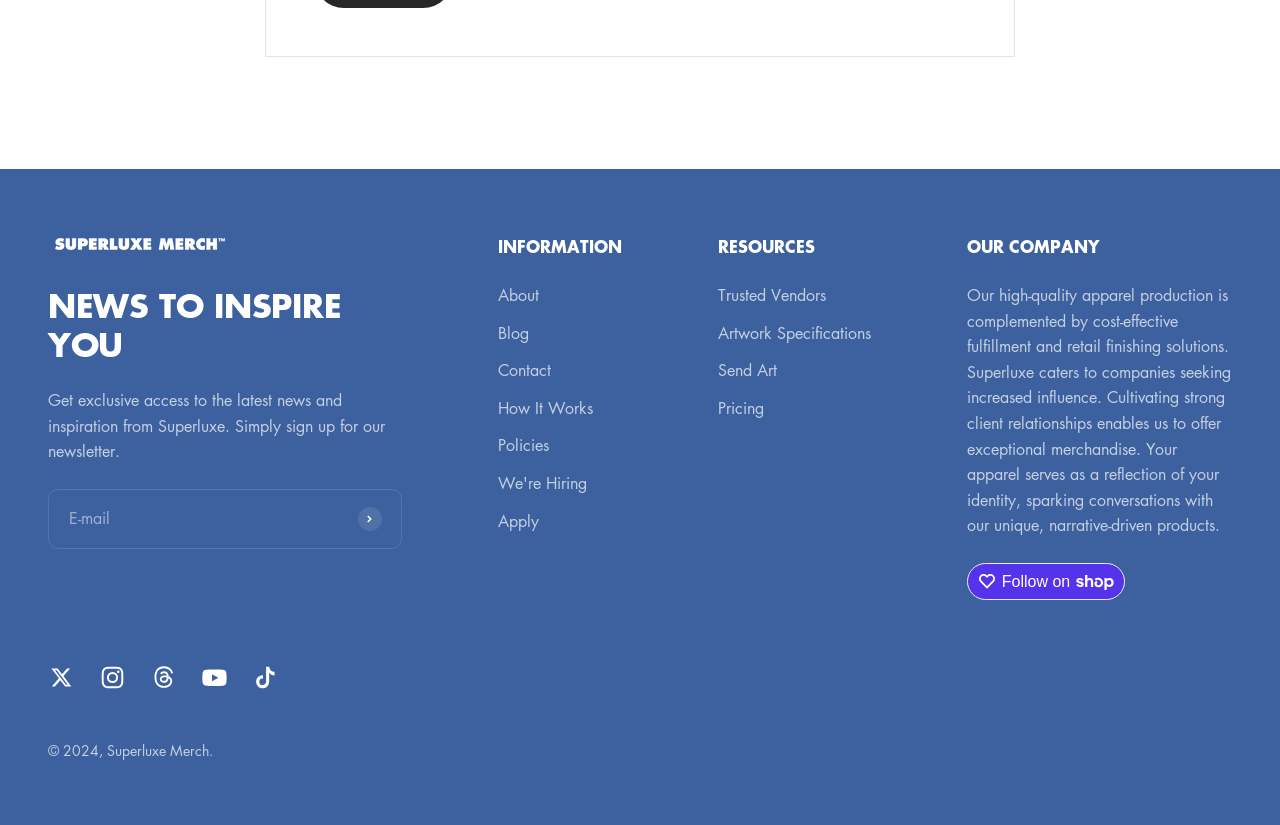Determine the bounding box coordinates of the section to be clicked to follow the instruction: "Subscribe to the newsletter". The coordinates should be given as four float numbers between 0 and 1, formatted as [left, top, right, bottom].

[0.038, 0.614, 0.298, 0.644]